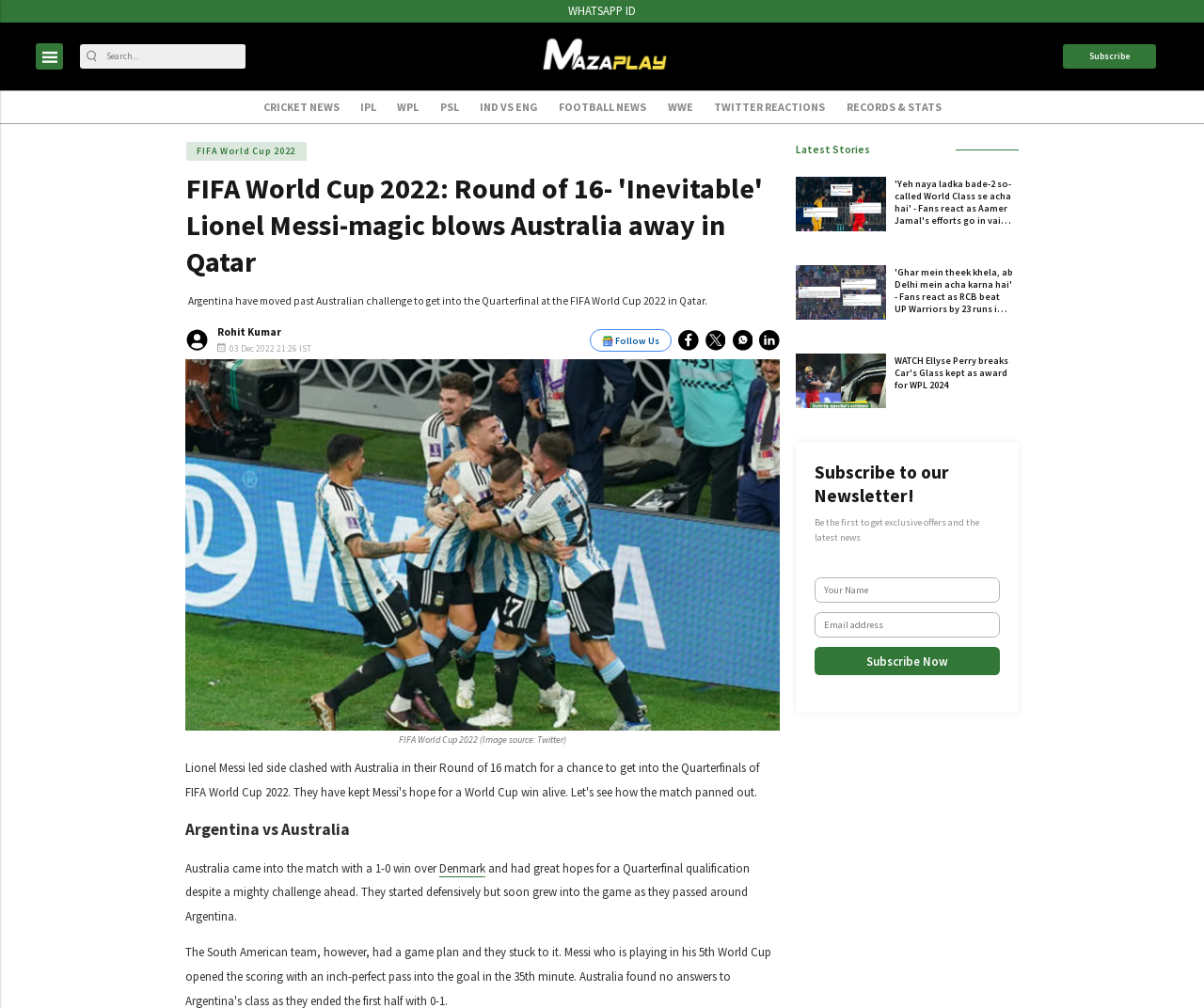Pinpoint the bounding box coordinates of the element that must be clicked to accomplish the following instruction: "Check the publication time". The coordinates should be in the format of four float numbers between 0 and 1, i.e., [left, top, right, bottom].

[0.265, 0.472, 0.359, 0.488]